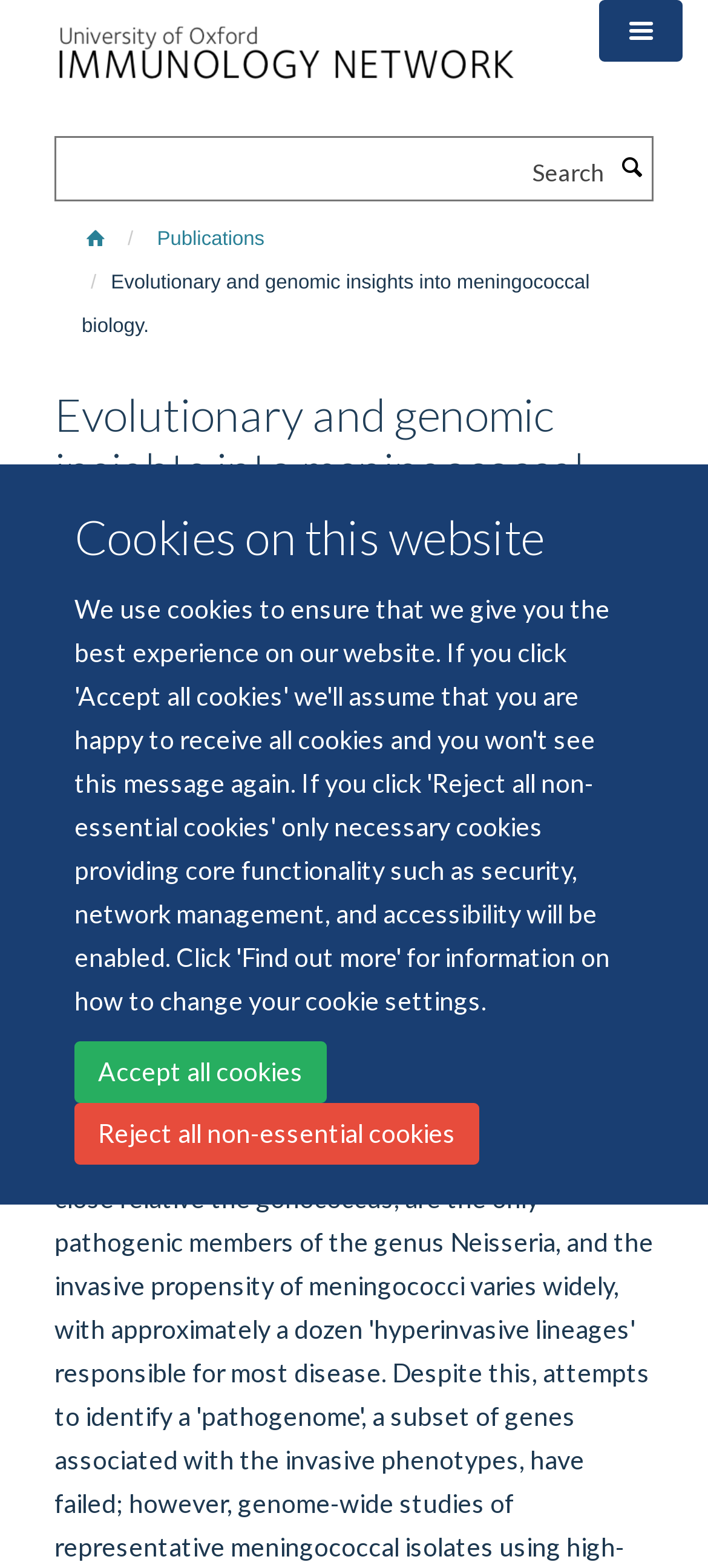Determine the title of the webpage and give its text content.

Evolutionary and genomic insights into meningococcal biology.